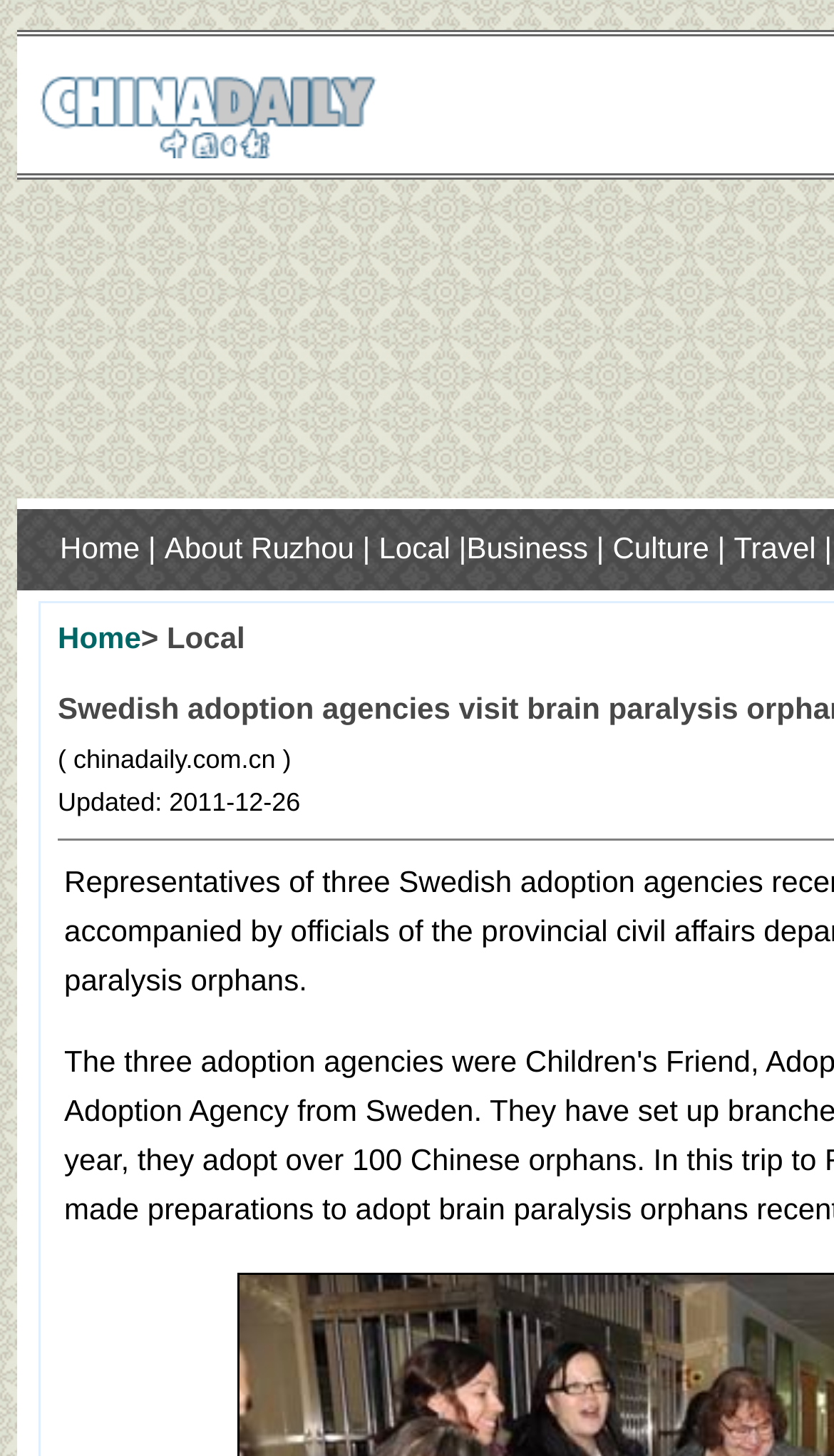Find the bounding box of the UI element described as follows: "Home".

[0.069, 0.426, 0.169, 0.45]